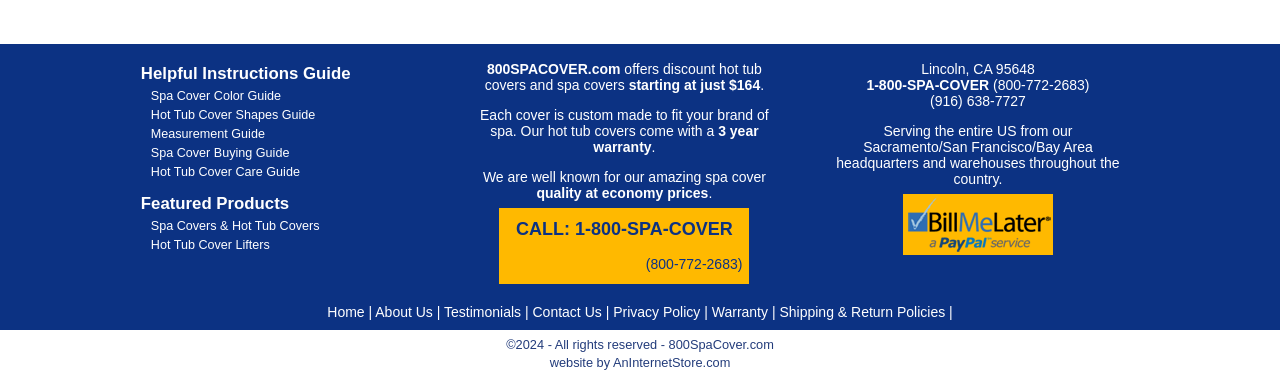Provide the bounding box coordinates for the area that should be clicked to complete the instruction: "Click on Spa Cover Color Guide".

[0.118, 0.23, 0.22, 0.266]